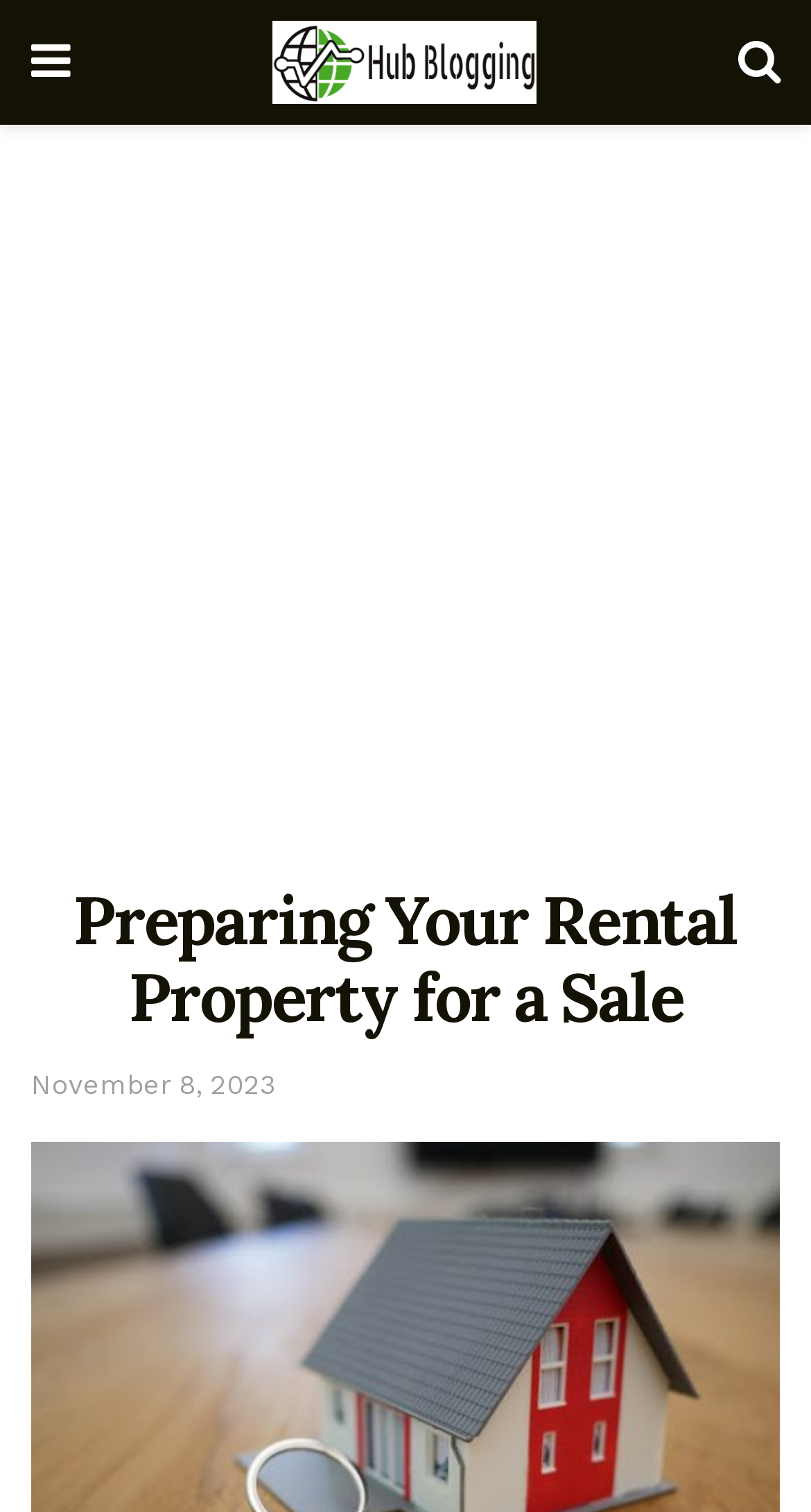Provide the bounding box for the UI element matching this description: "aria-label="Facebook"".

None